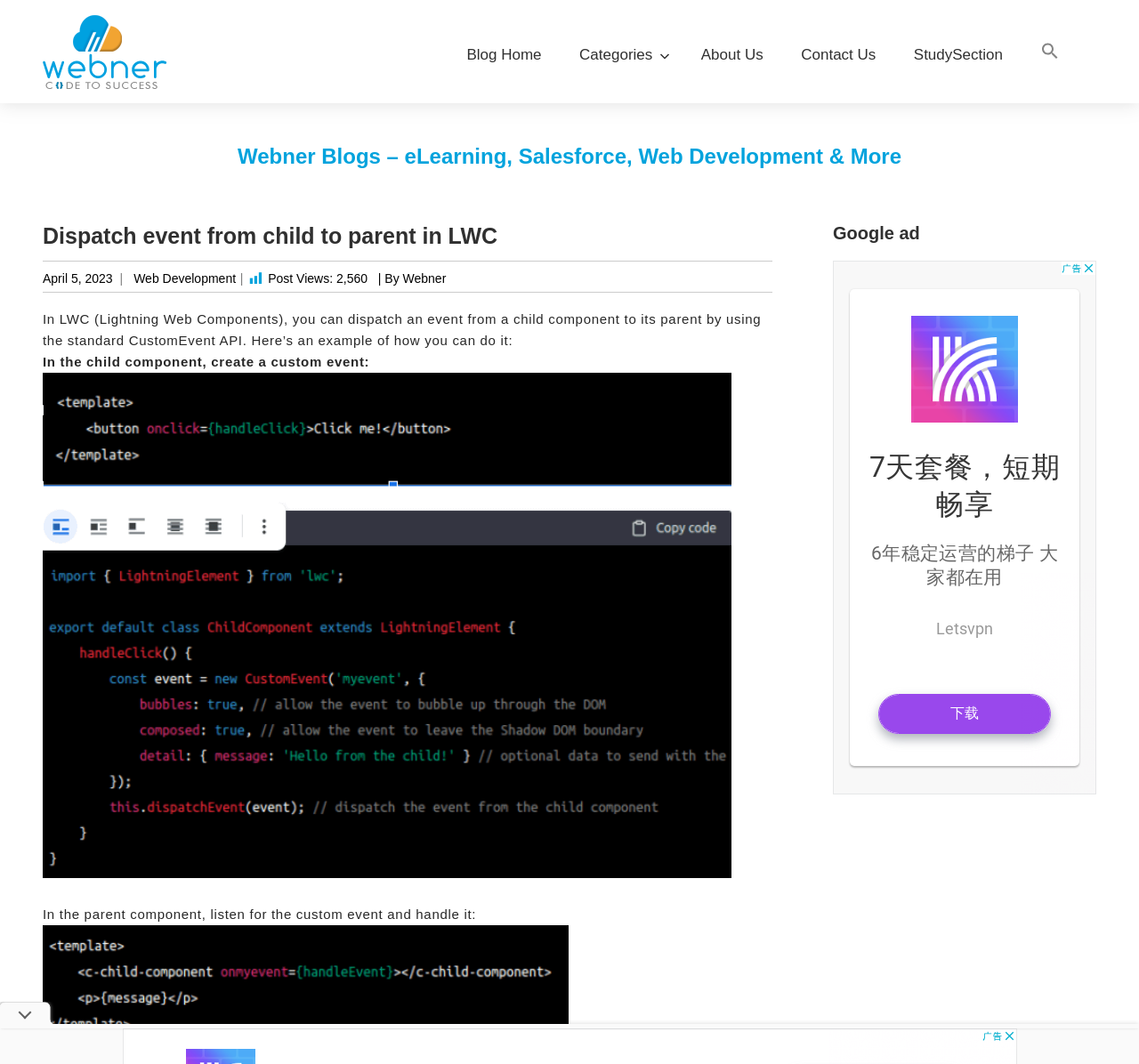Please locate the clickable area by providing the bounding box coordinates to follow this instruction: "Search for something".

[0.914, 0.039, 0.929, 0.059]